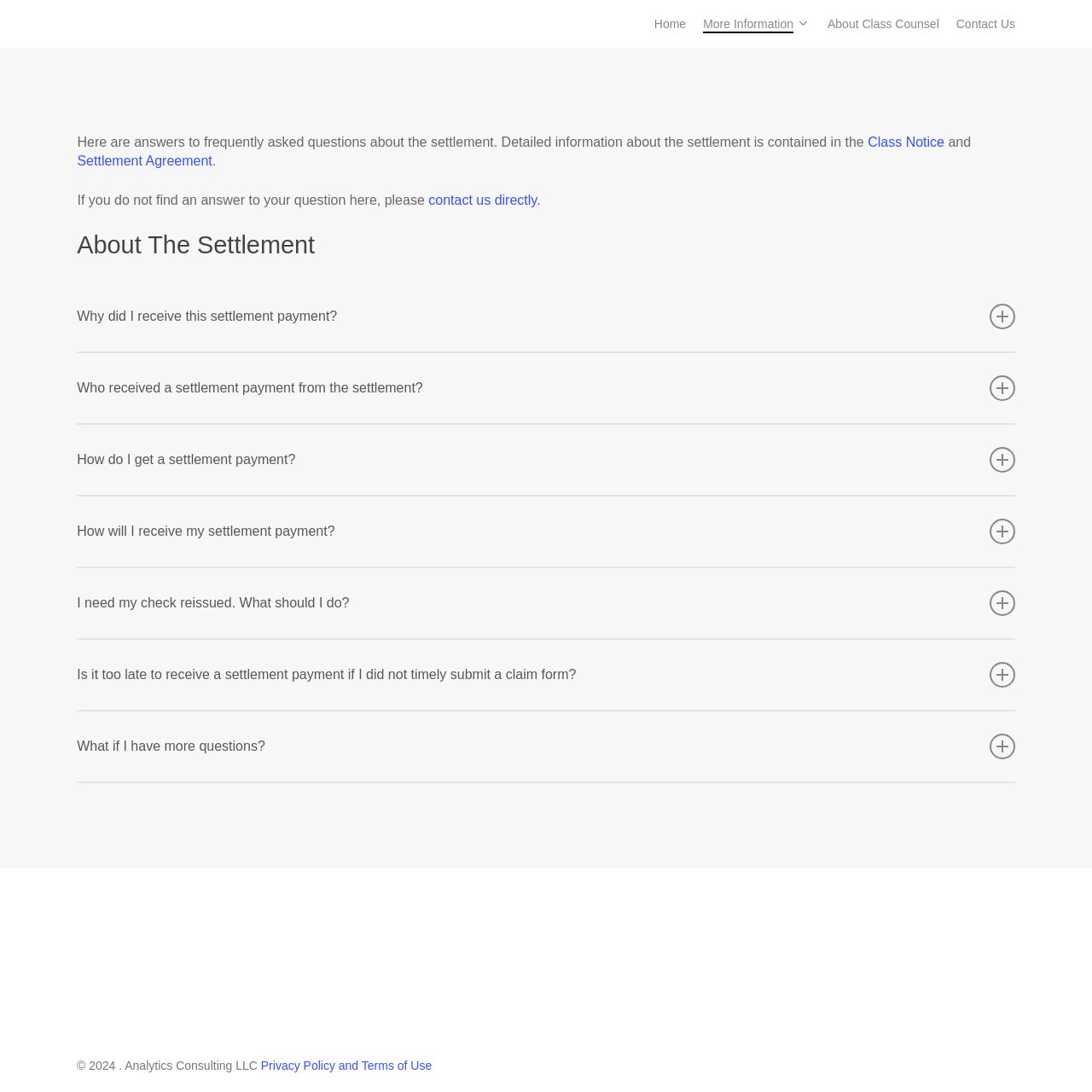Based on the visual content of the image, answer the question thoroughly: What is the deadline to cash my settlement check?

According to the webpage, if you chose to receive your settlement payment by check, please cash your check by July 6, 2023 or it will be void.